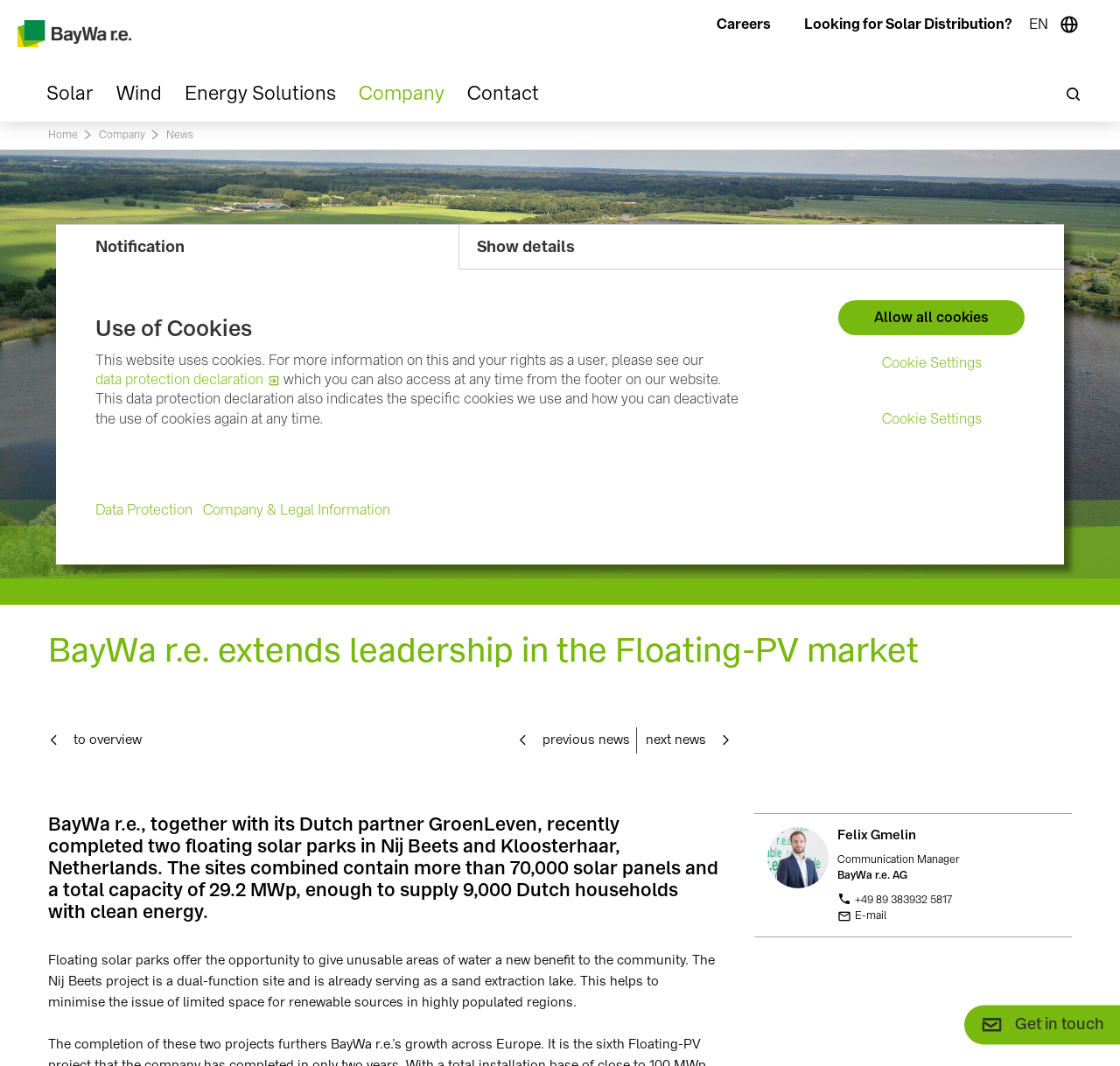Answer the following query with a single word or phrase:
What is the topic of the news article?

Floating solar parks